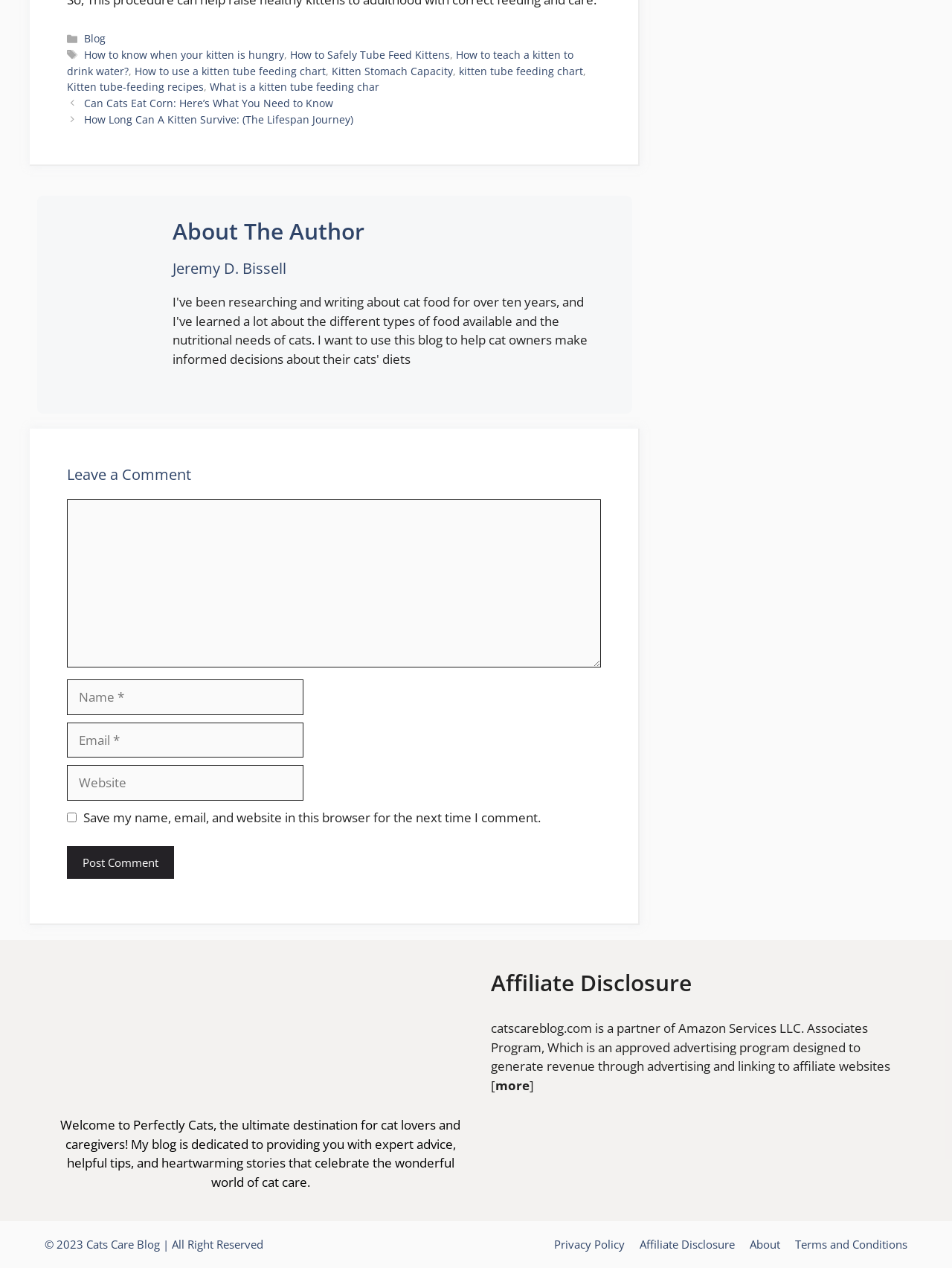Locate the bounding box coordinates of the clickable area to execute the instruction: "Click the 'Post Comment' button". Provide the coordinates as four float numbers between 0 and 1, represented as [left, top, right, bottom].

[0.07, 0.667, 0.183, 0.693]